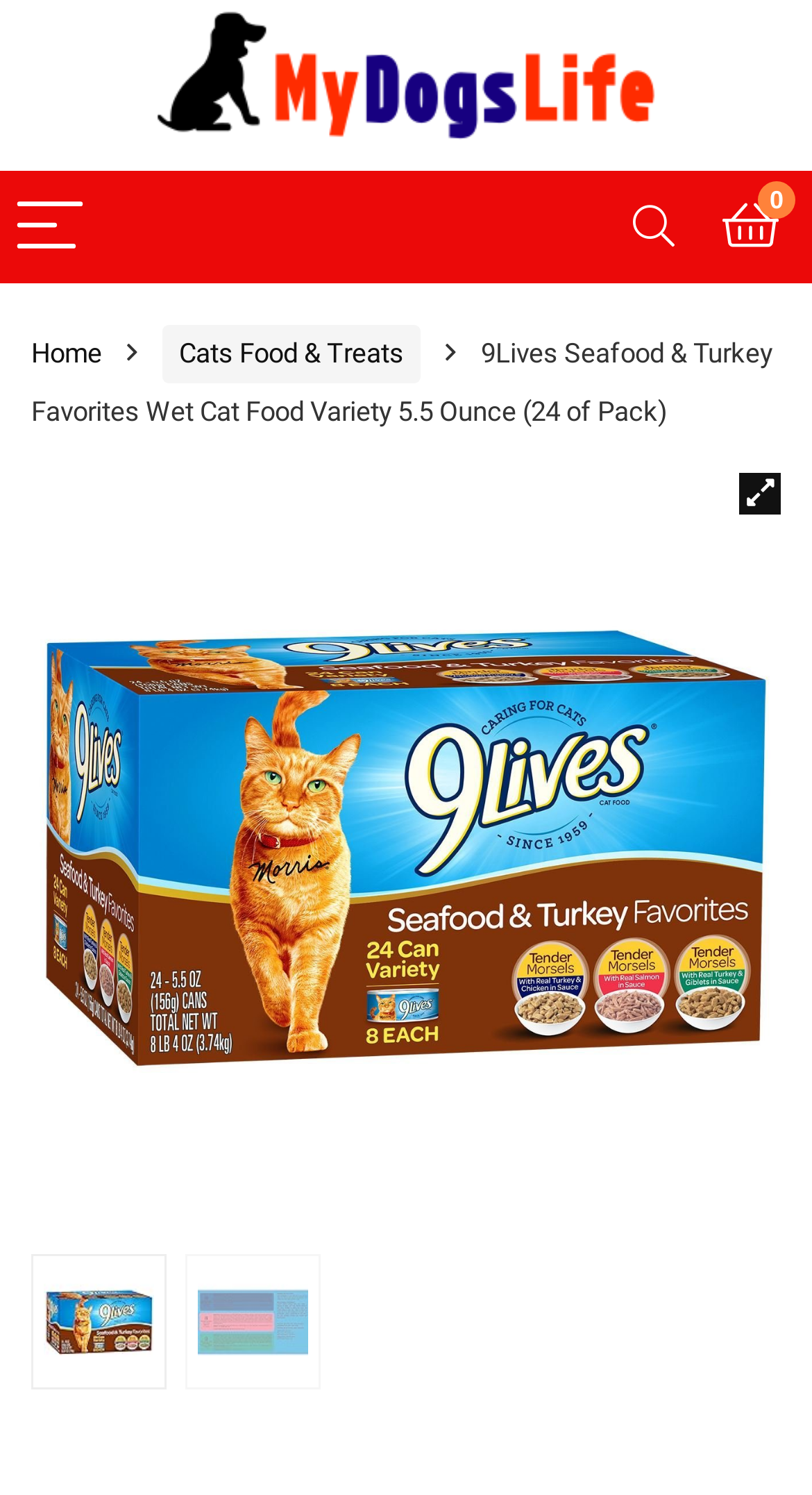How many cans are in the pack?
Look at the screenshot and give a one-word or phrase answer.

24